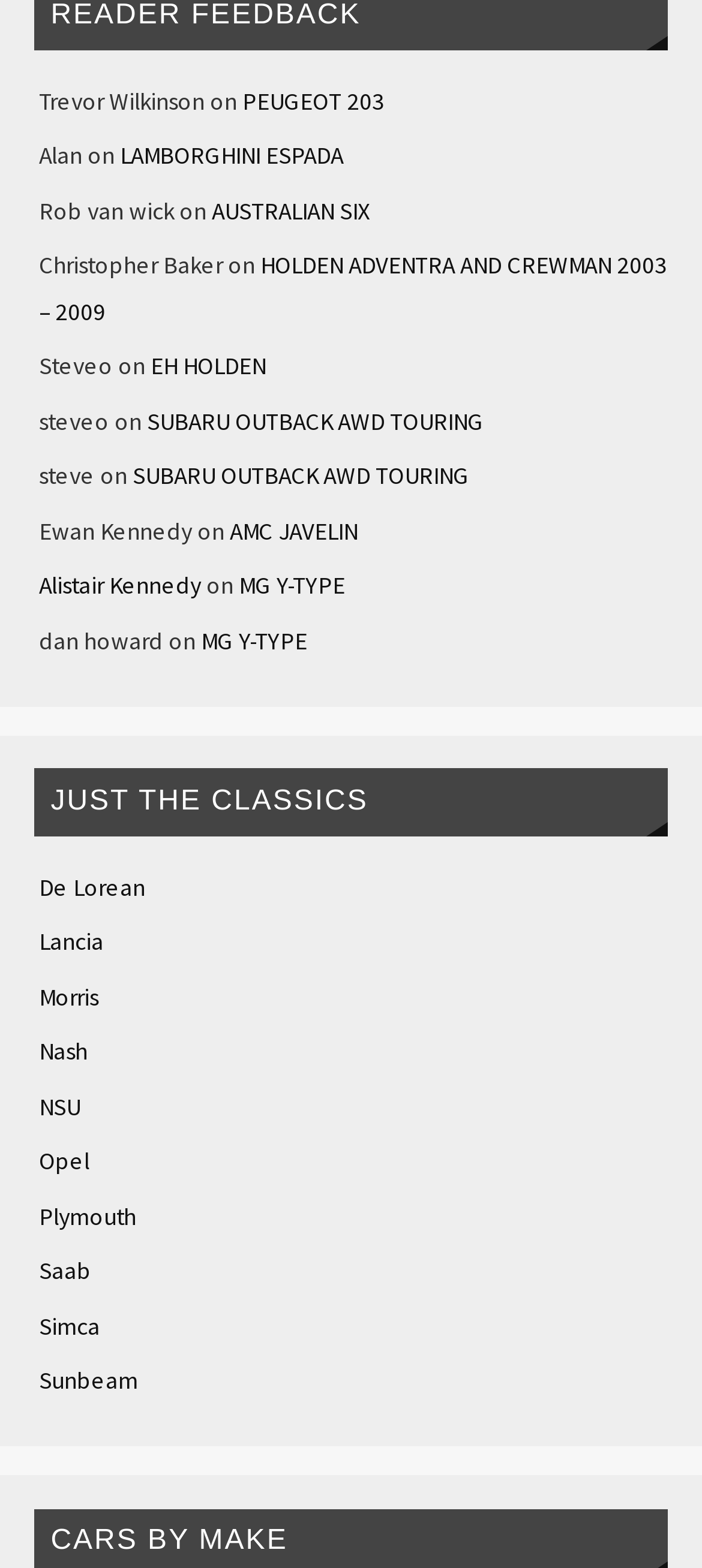Answer with a single word or phrase: 
What is the car model mentioned after 'Rob van wick'?

AUSTRALIAN SIX